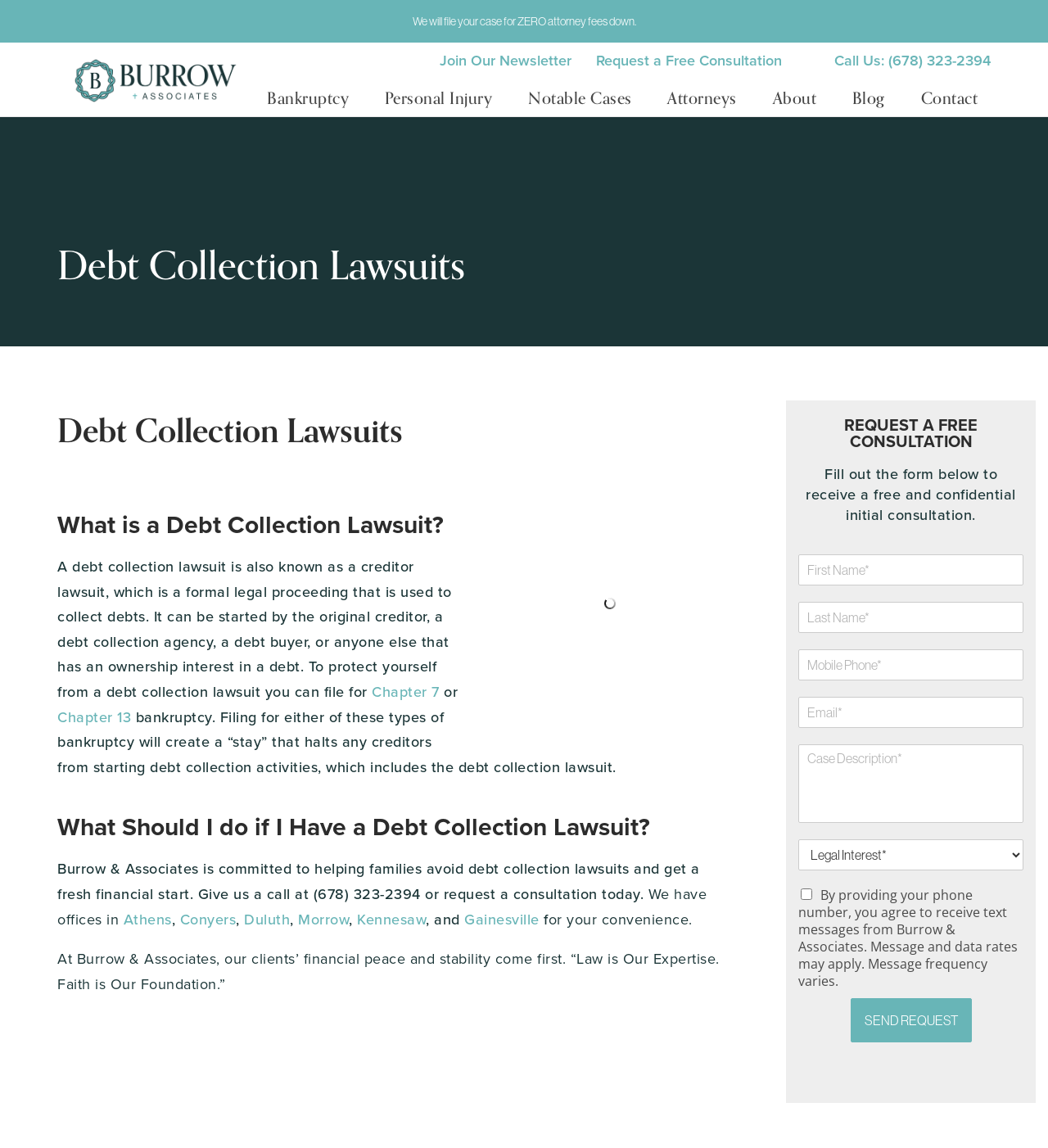What is the phone number to call for a consultation?
Refer to the image and provide a one-word or short phrase answer.

(678) 323-2394